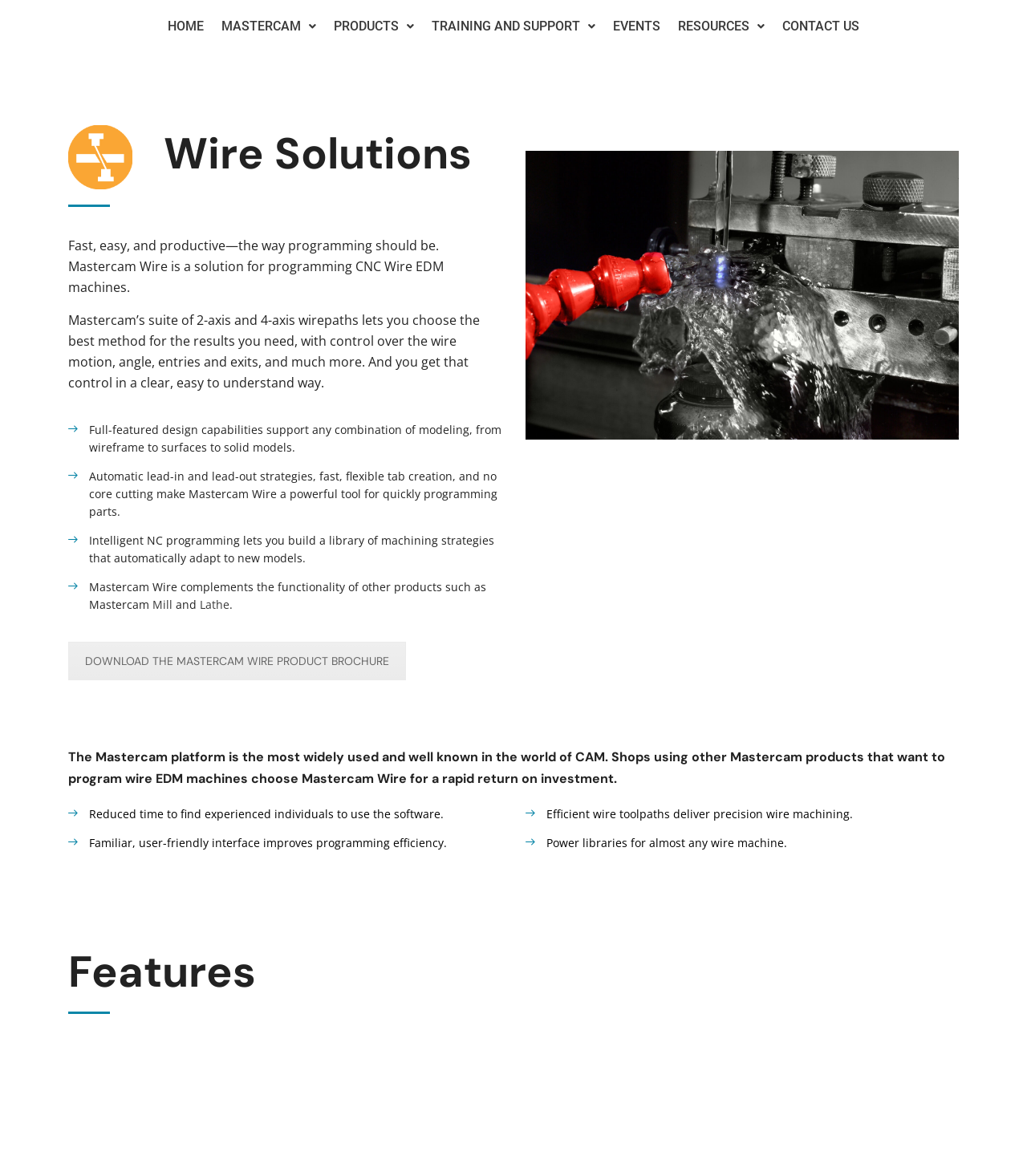What is the interface of Mastercam Wire like?
Look at the image and construct a detailed response to the question.

The webpage mentions that 'Familiar, user-friendly interface improves programming efficiency.' This suggests that the interface of Mastercam Wire is designed to be familiar and easy to use, which can improve programming efficiency.